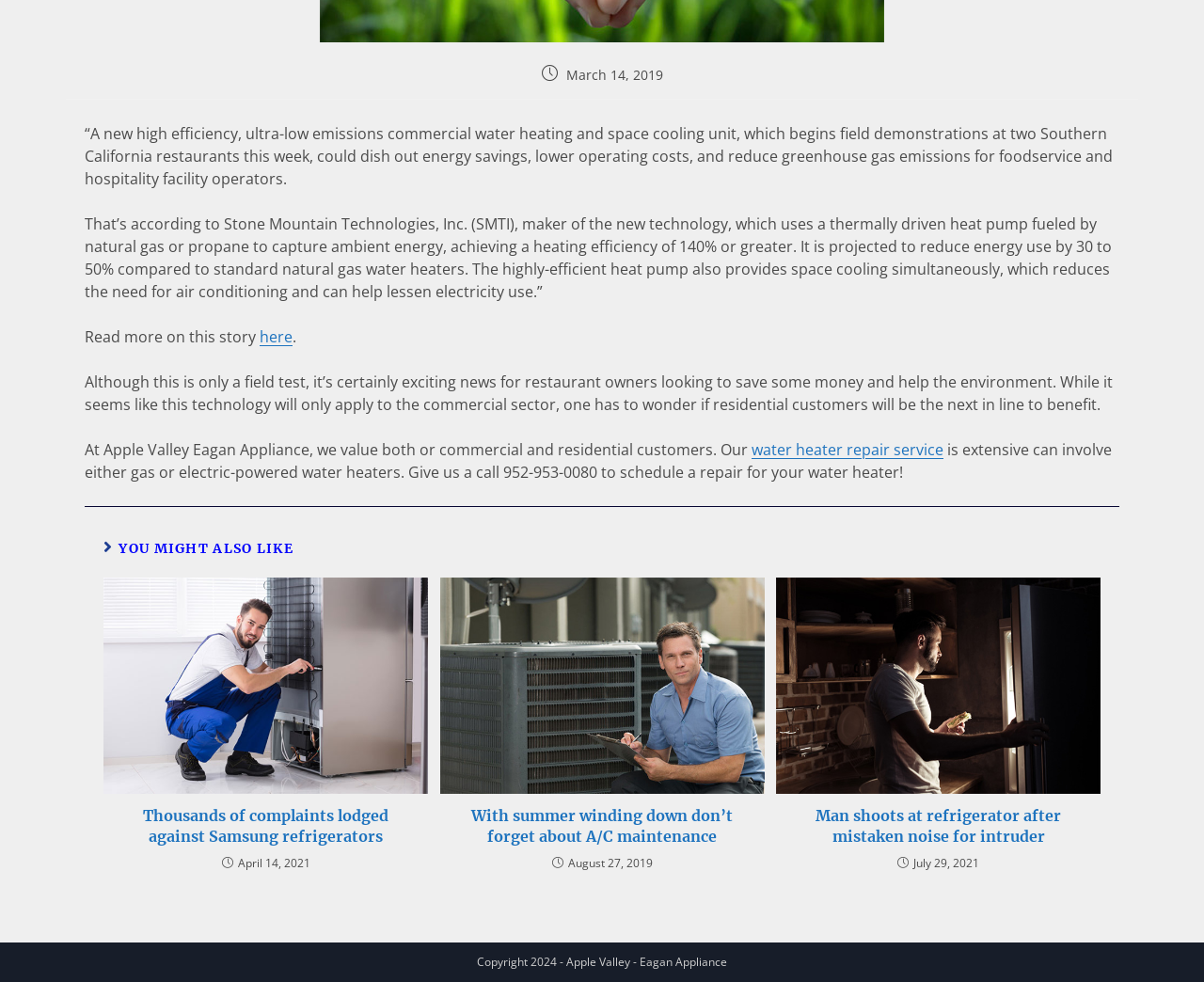Extract the bounding box of the UI element described as: "water heater repair service".

[0.624, 0.447, 0.784, 0.468]